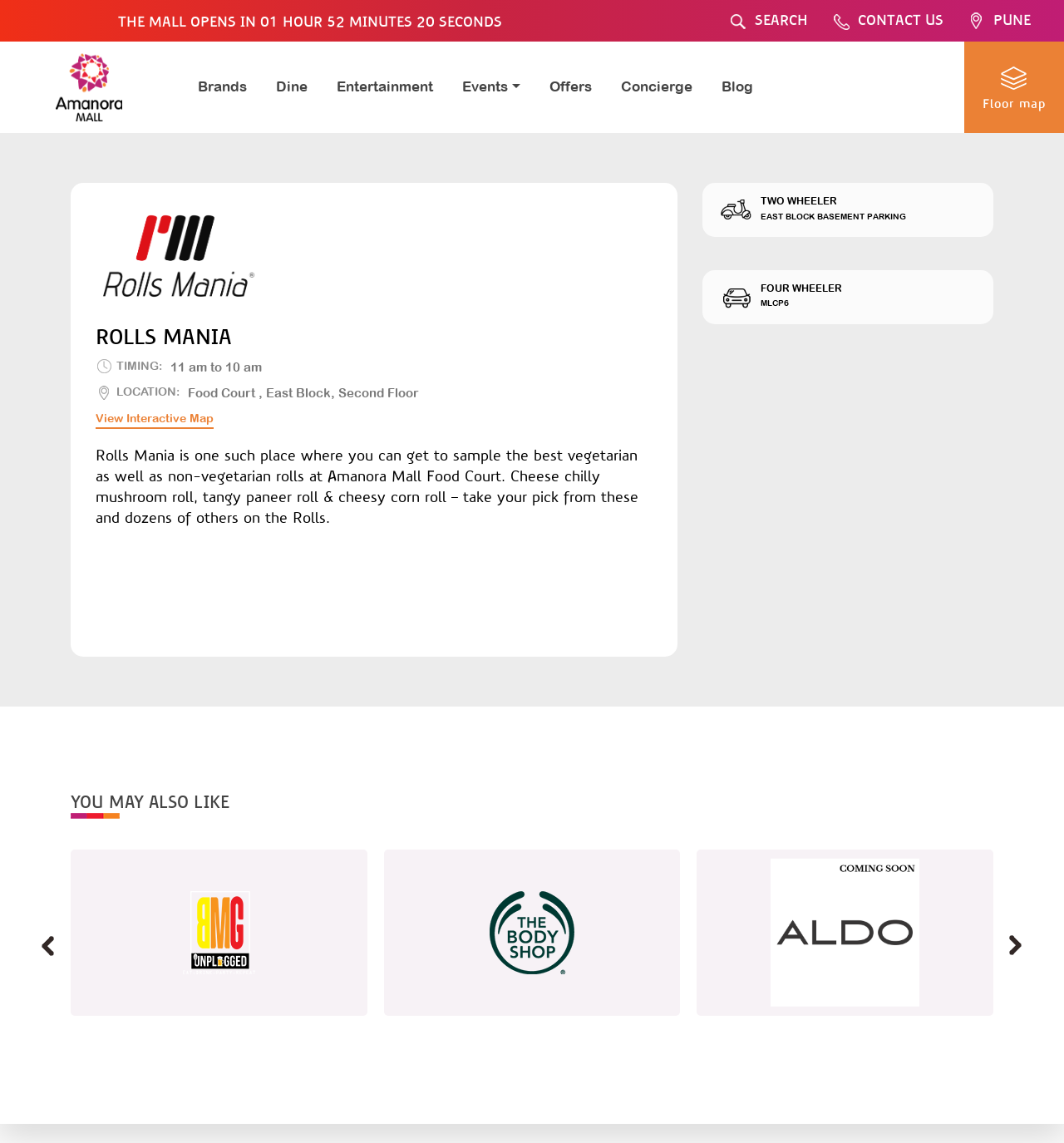Answer with a single word or phrase: 
What is the timing of the restaurant?

11 am to 10 am